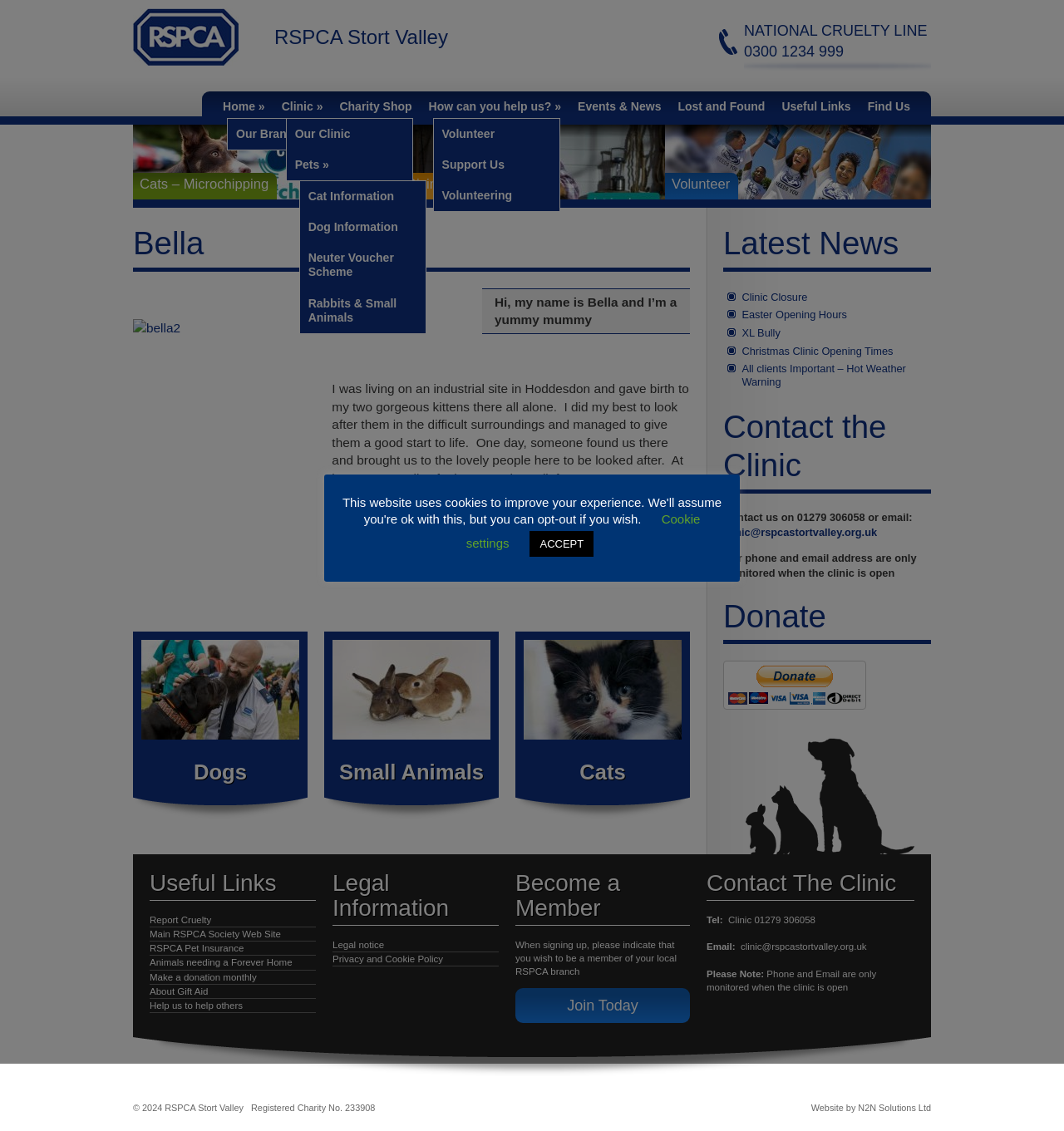What is the name of the cat?
Please provide a single word or phrase as your answer based on the screenshot.

Bella